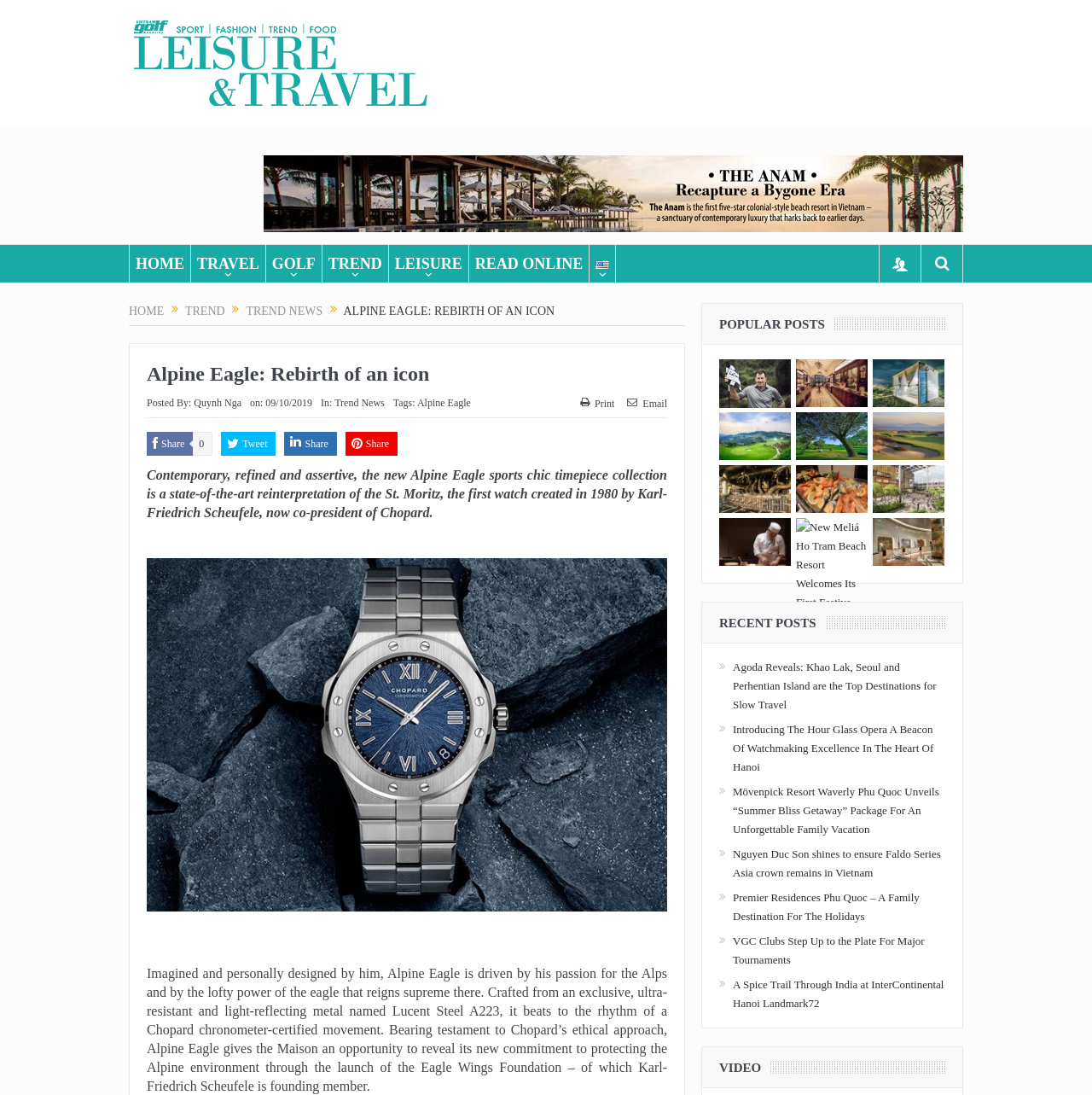Generate a thorough caption detailing the webpage content.

The webpage is about Alpine Eagle, a luxury watch brand, and features a news article about the brand's rebirth. At the top of the page, there is a navigation menu with links to different sections, including "HOME", "TRAVEL", "GOLF", "TREND", "LEISURE", and "READ ONLINE". Below the navigation menu, there is a large heading that reads "Alpine Eagle: Rebirth of an Icon".

The main content of the page is divided into two columns. The left column features a news article about Alpine Eagle, with a heading that reads "Contemporary, refined and assertive, the new Alpine Eagle sports chic timepiece collection...". The article is written in a formal tone and provides information about the brand's history, its founder, and the features of the new watch collection.

The right column features a section called "POPULAR POSTS", which displays a list of links to other news articles, each with a thumbnail image. The articles appear to be related to travel, golf, and lifestyle. Below the "POPULAR POSTS" section, there is another section called "RECENT POSTS", which displays a list of links to more news articles.

At the bottom of the page, there is a section called "VIDEO", but it does not appear to contain any video content. There are also several advertisements and links to other websites scattered throughout the page.

Overall, the webpage has a clean and organized layout, with a focus on showcasing the Alpine Eagle brand and its luxury watches. The use of headings, images, and links to other articles creates a visually appealing and engaging user experience.